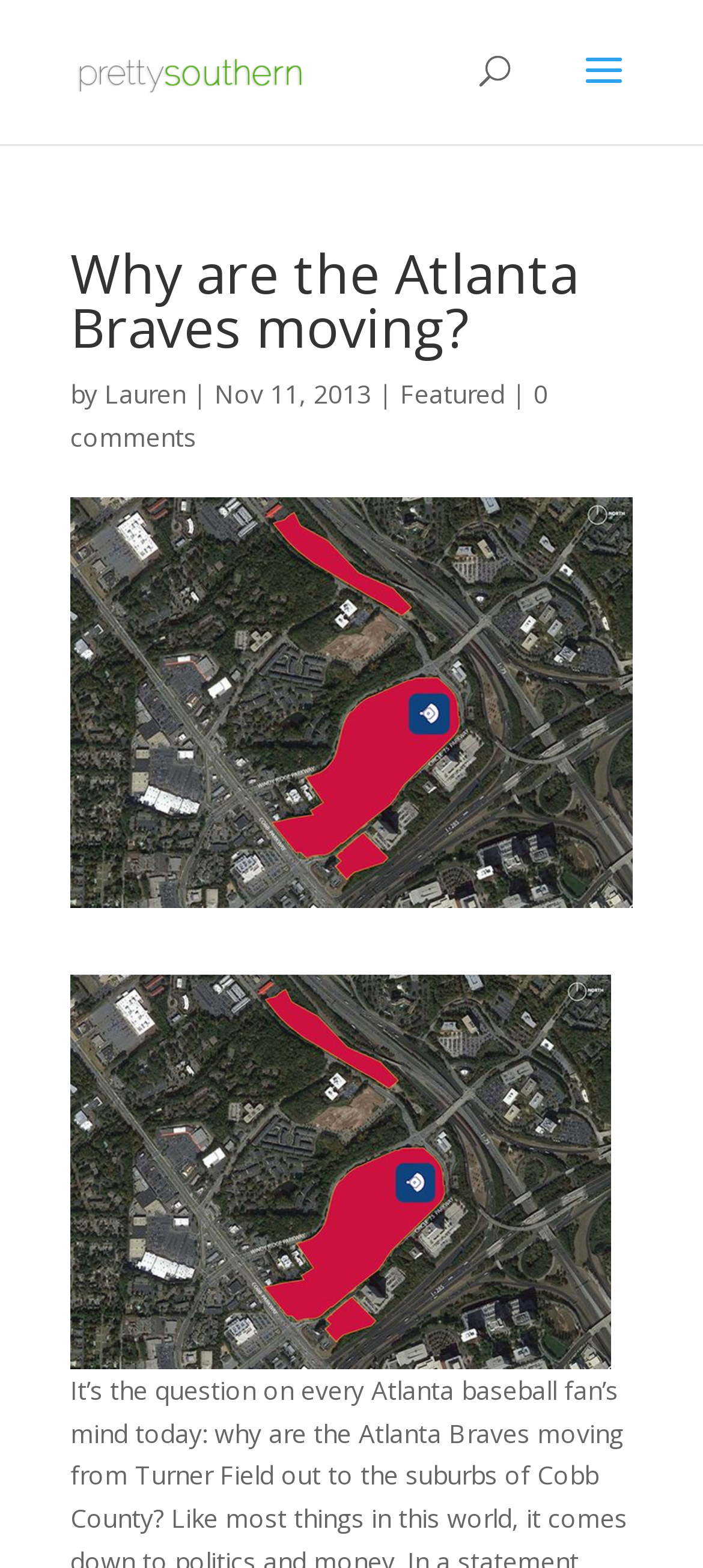Given the description "0 comments", provide the bounding box coordinates of the corresponding UI element.

[0.1, 0.24, 0.779, 0.289]